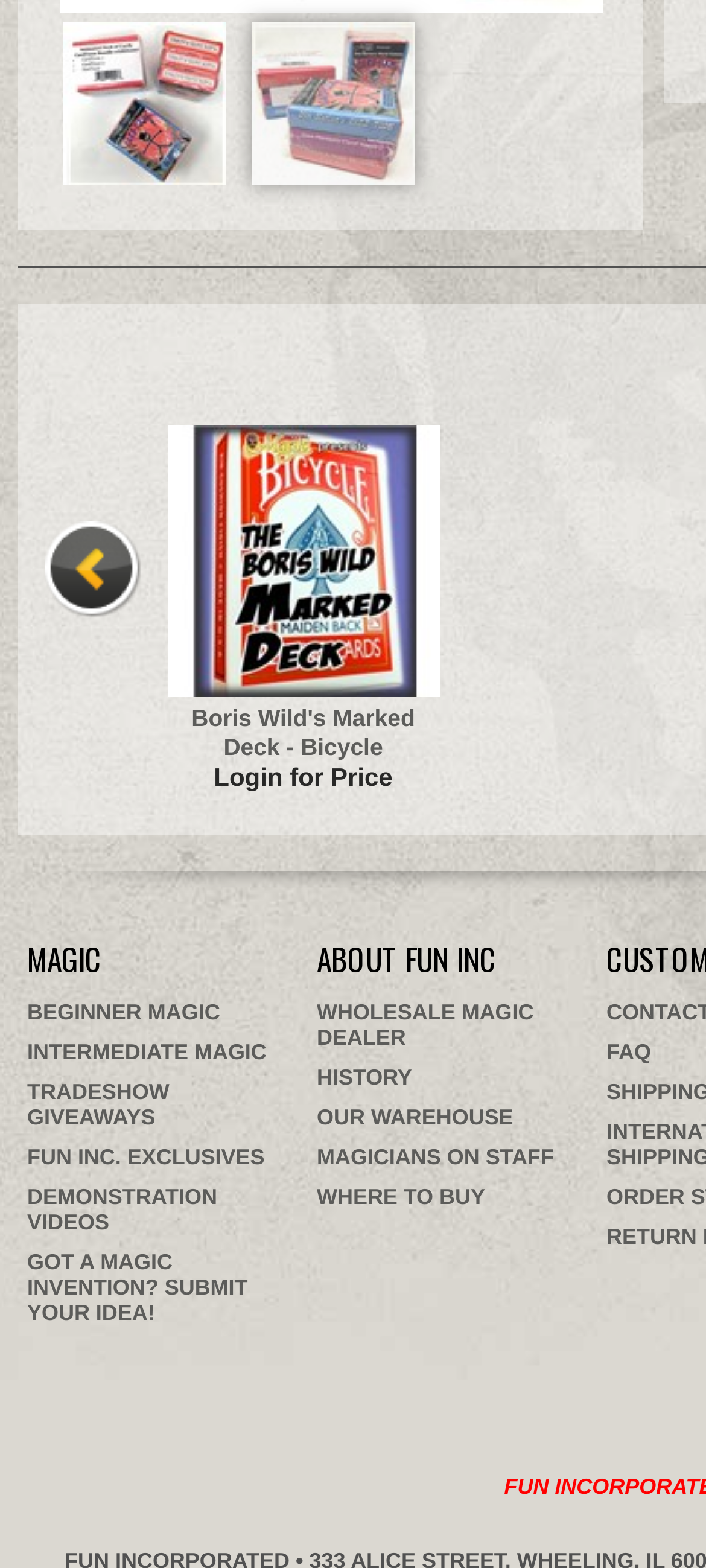What is the name of the company? Refer to the image and provide a one-word or short phrase answer.

FUN INC